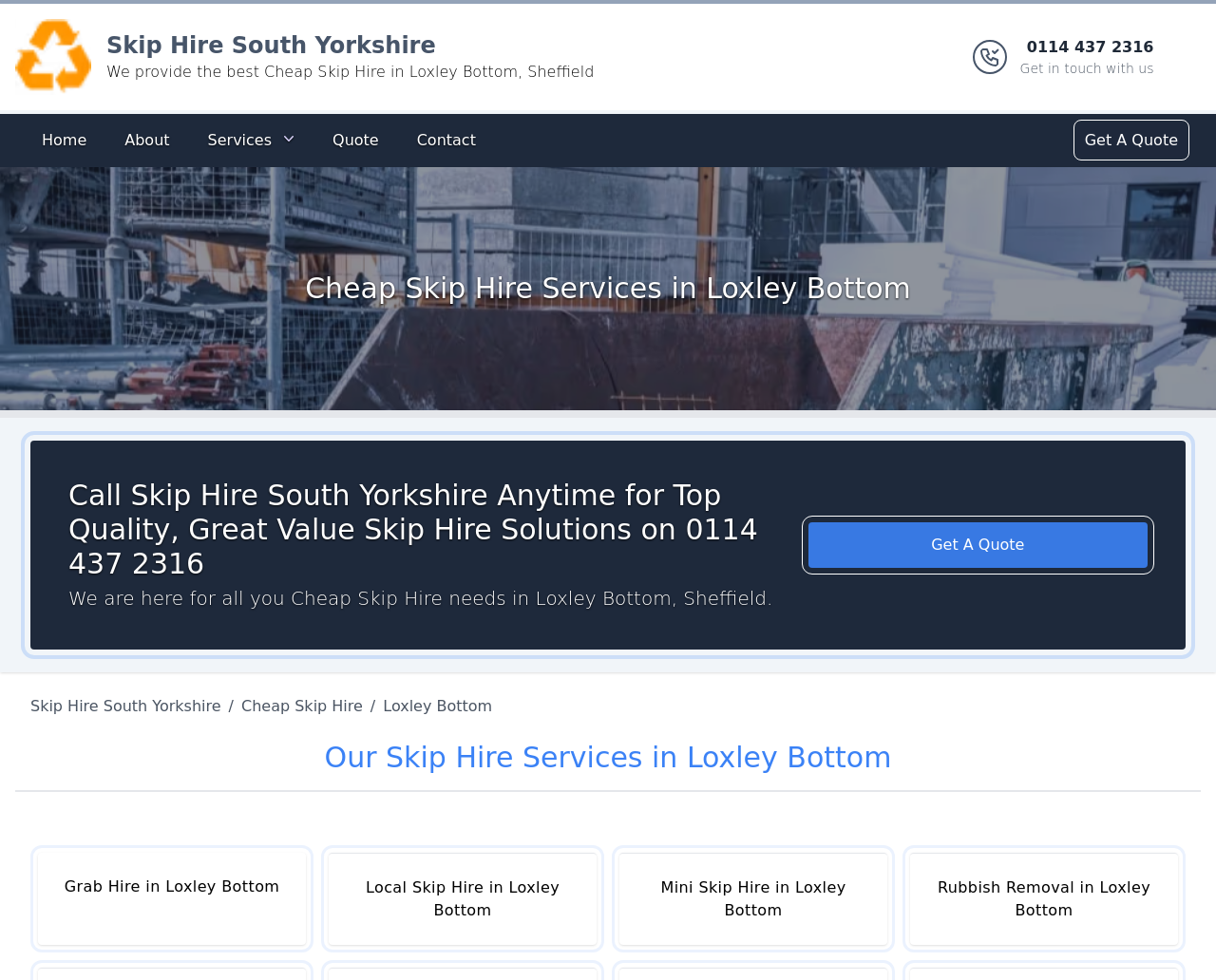Determine the bounding box coordinates of the area to click in order to meet this instruction: "Get a quote".

[0.886, 0.126, 0.975, 0.16]